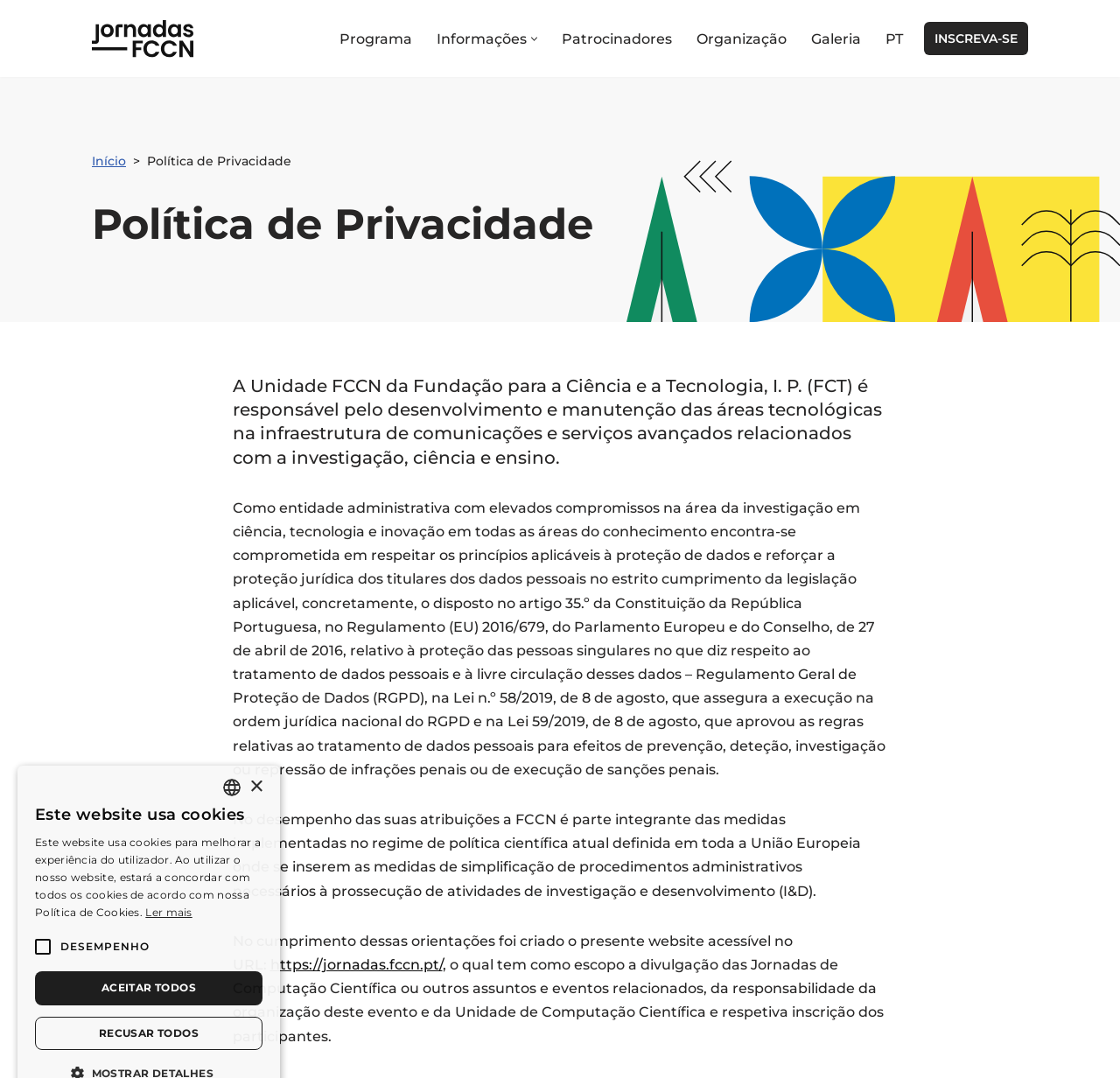Please identify the bounding box coordinates of the clickable area that will fulfill the following instruction: "click the ghost seventy four link". The coordinates should be in the format of four float numbers between 0 and 1, i.e., [left, top, right, bottom].

None